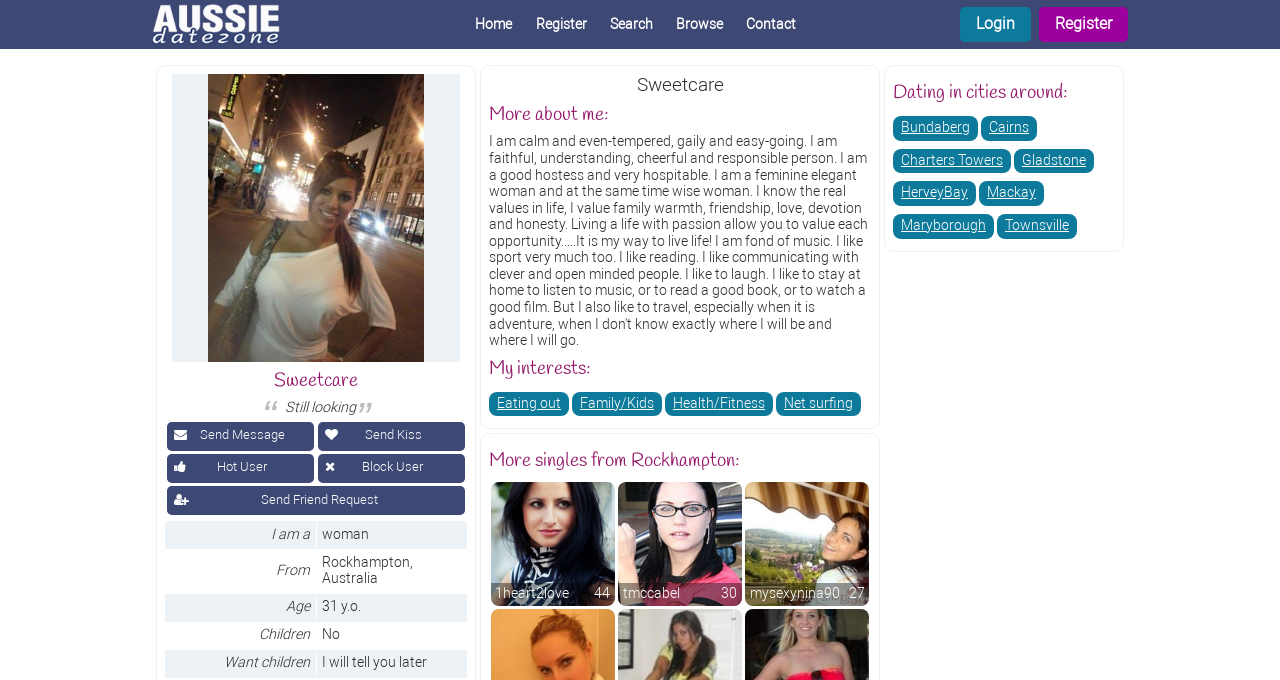What is the person's interest in?
Look at the webpage screenshot and answer the question with a detailed explanation.

I looked at the heading element 'My interests:' and the subsequent link elements, one of which is 'Eating out', indicating that it is one of the person's interests.